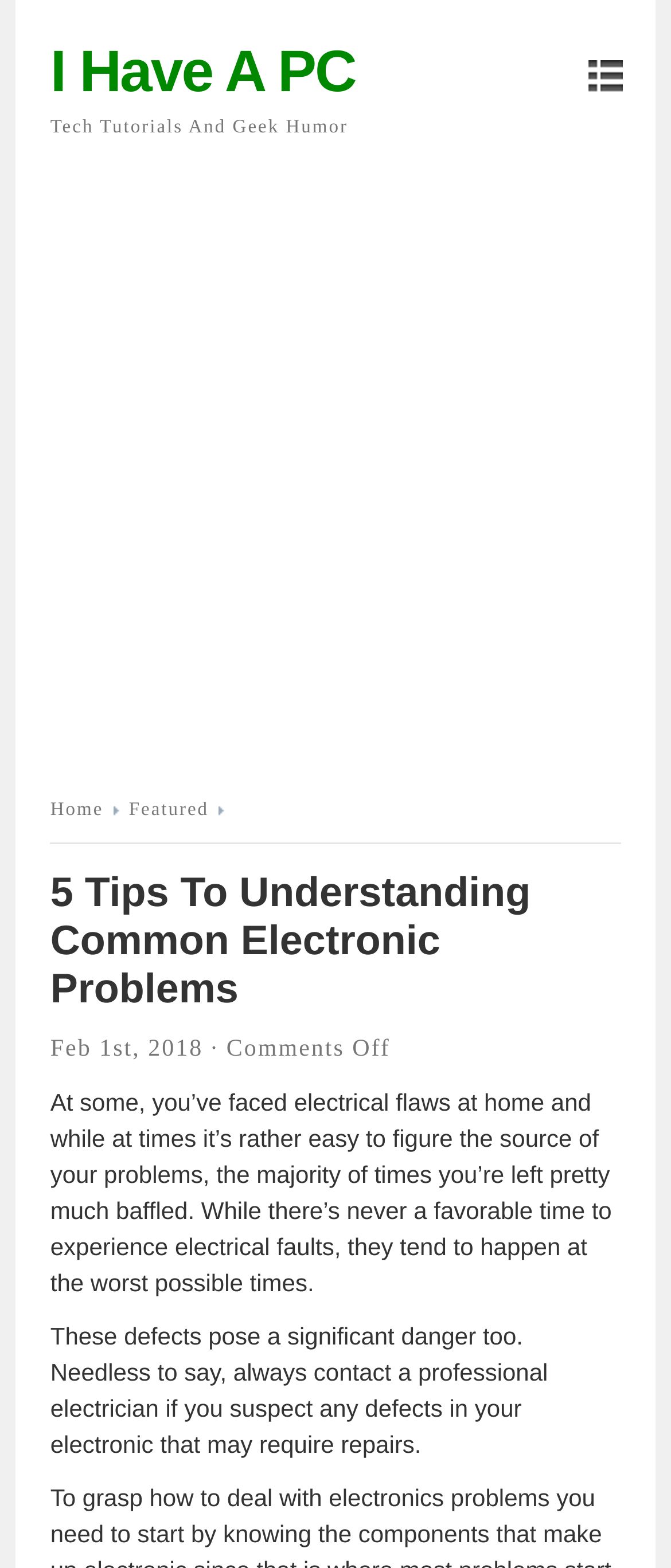Please examine the image and answer the question with a detailed explanation:
What is the website's tagline?

I found the website's tagline by looking at the StaticText element with the text 'Tech Tutorials And Geek Humor' located at [0.075, 0.075, 0.519, 0.088]. This text is likely to be the website's tagline as it is a short phrase that describes the website's content and tone.